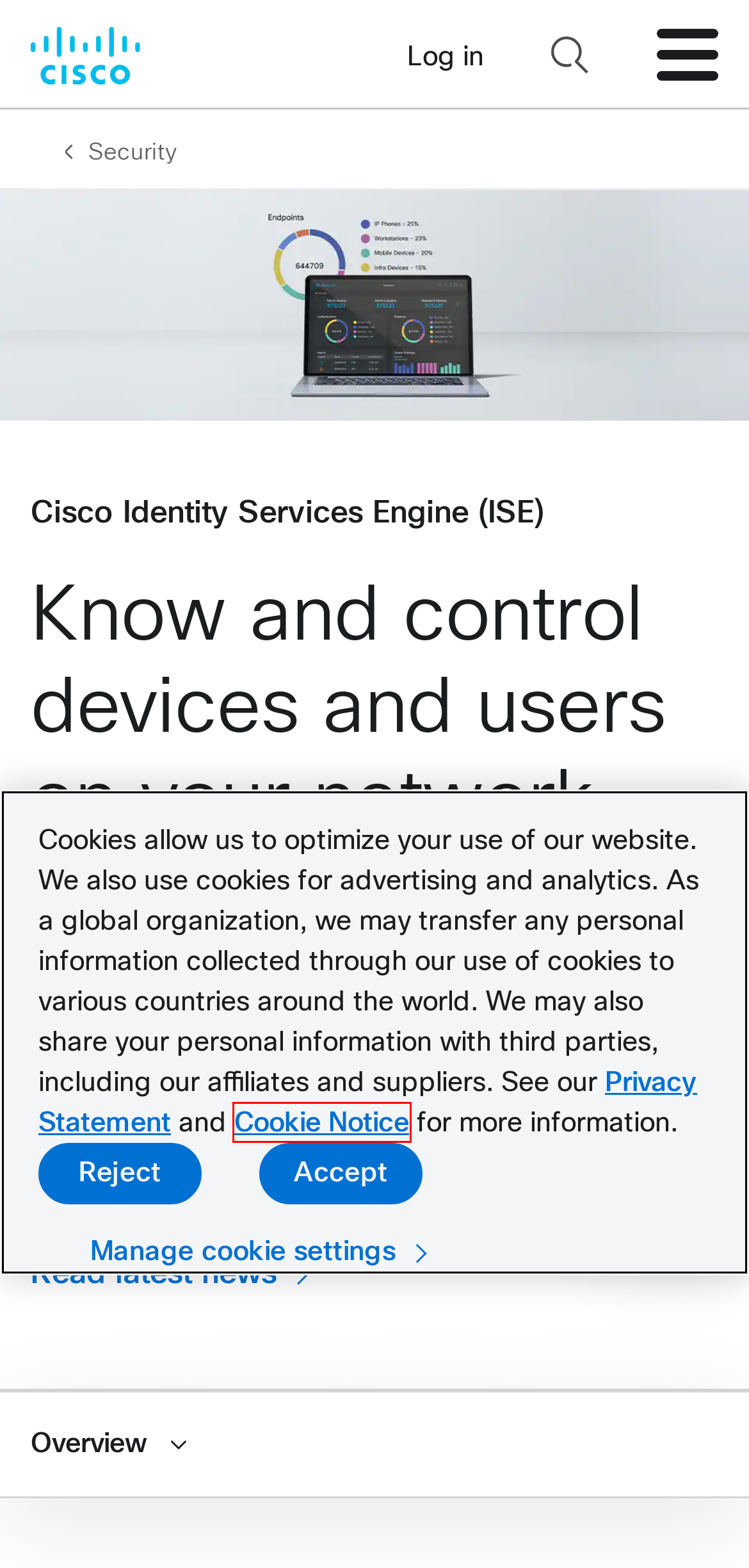Examine the screenshot of a webpage with a red bounding box around a specific UI element. Identify which webpage description best matches the new webpage that appears after clicking the element in the red bounding box. Here are the candidates:
A. Cisco Online Privacy Statement - Cisco
B. Announcing Cisco ISE 3.3 - Cisco Blogs
C. Configure Per-User Dynamic Access Control Lists in ISE - Cisco
D. Help - Cisco - Accessibility - Cisco
E. Dayton Children's Reduced the Risk of Cyberattacks - Cisco
F. AWS Marketplace: Search Results
G. Cisco Web Site Terms of Use - Cisco
H. Accessibility at Cisco - Cisco

A